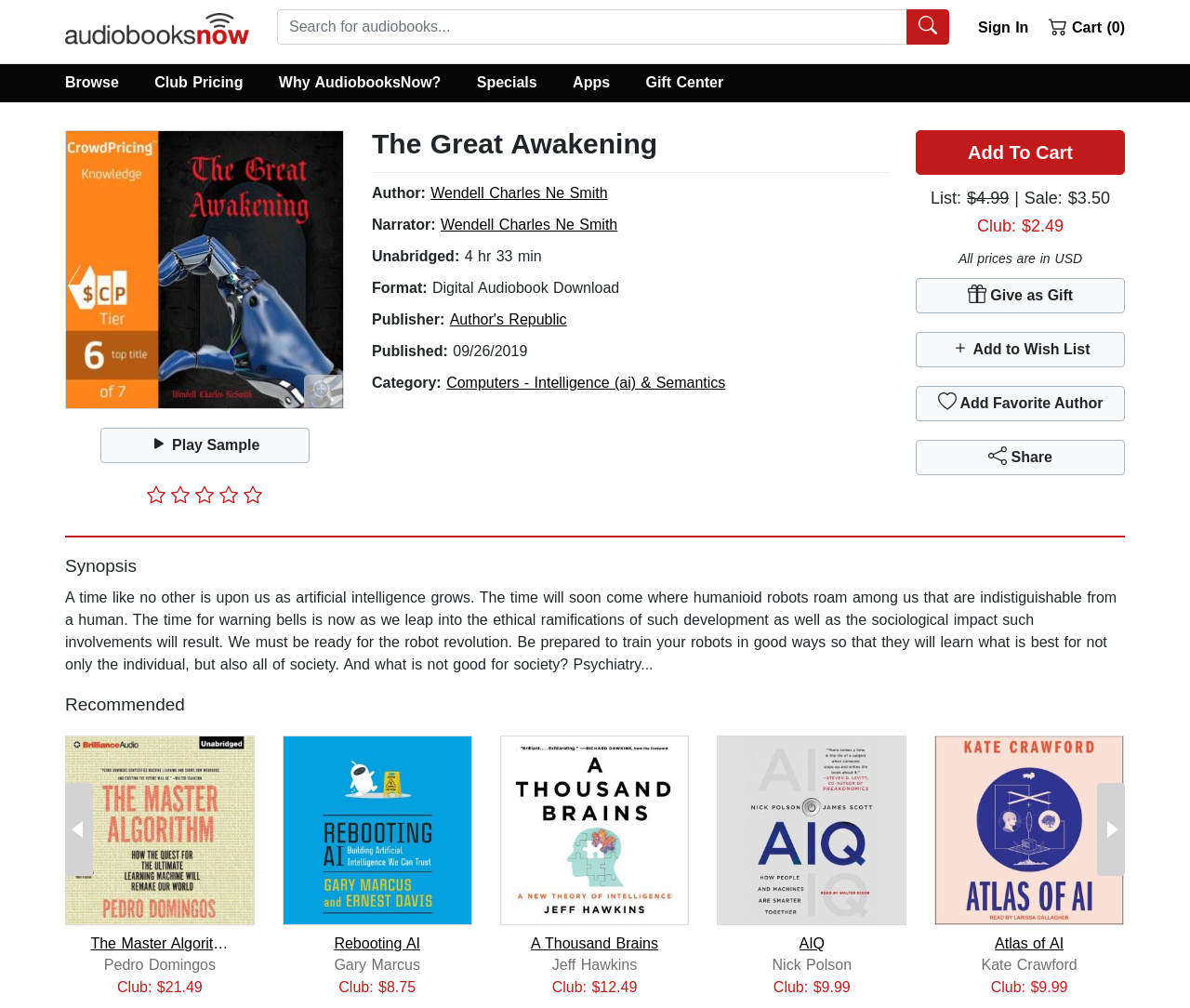Analyze the image and give a detailed response to the question:
Who is the author of this audiobook?

I found the author's name by looking at the link element with the text 'Wendell Charles Ne Smith' which is located below the heading element 'The Great Awakening'.